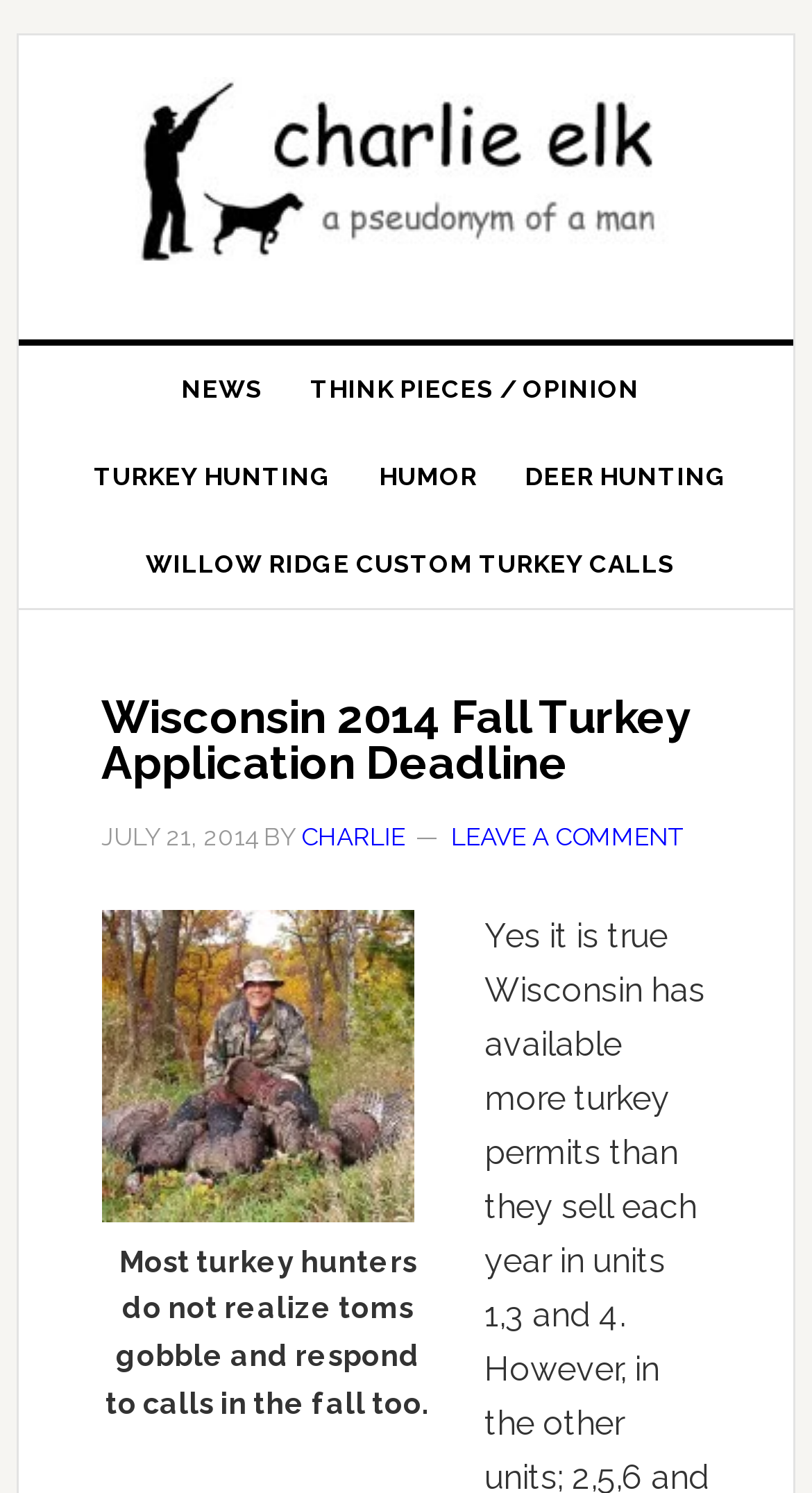Are there other categories of hunting discussed on the webpage?
Provide a thorough and detailed answer to the question.

I found other link elements in the navigation section that suggest other categories of hunting are discussed on the webpage, such as 'DEER HUNTING' and 'HUMOR'.